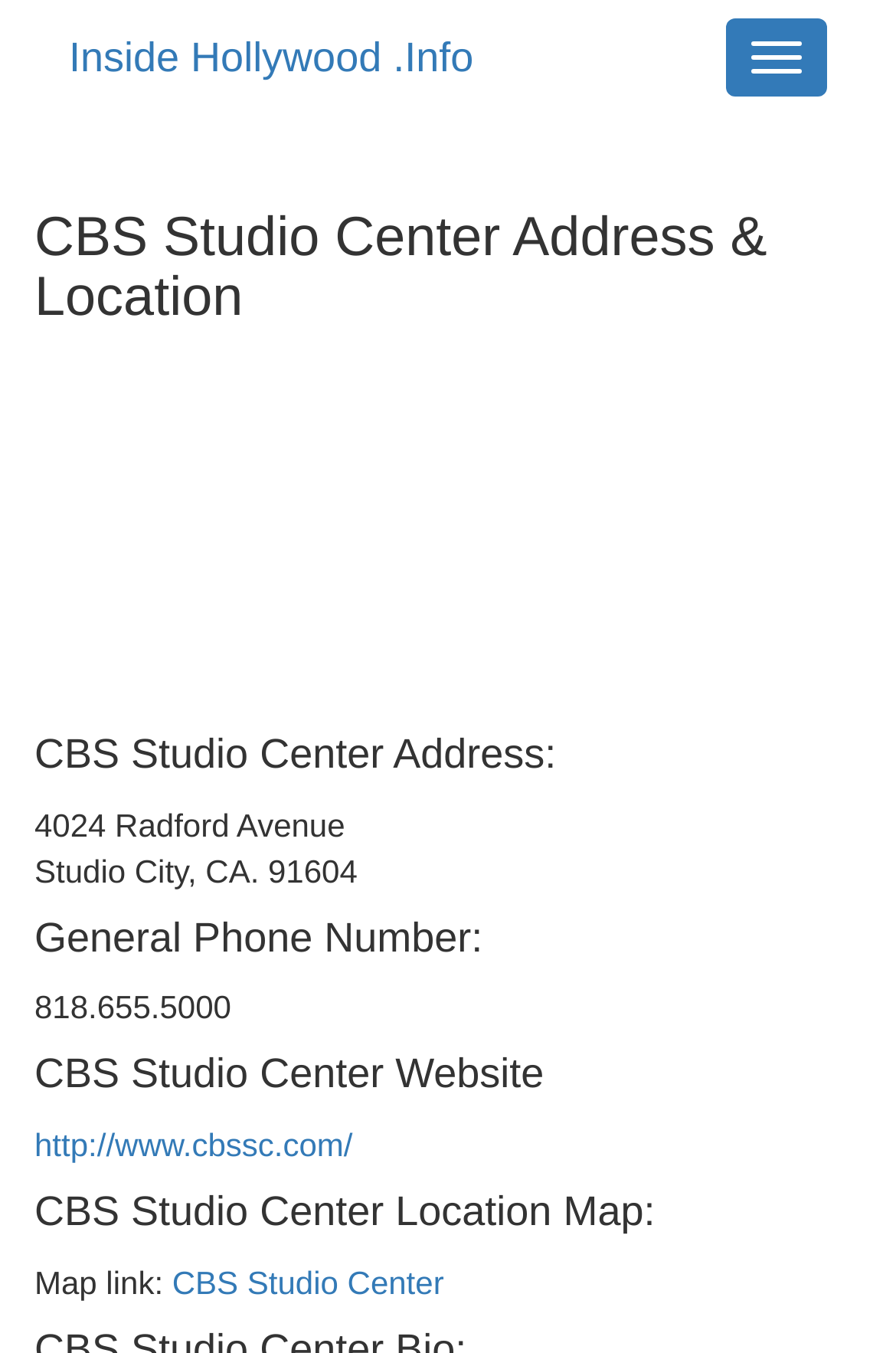What is the location of CBS Studio Center?
Please interpret the details in the image and answer the question thoroughly.

I found the location by looking at the section with the heading 'CBS Studio Center Address:' and found the static text 'Studio City, CA. 91604' which is the location of CBS Studio Center.